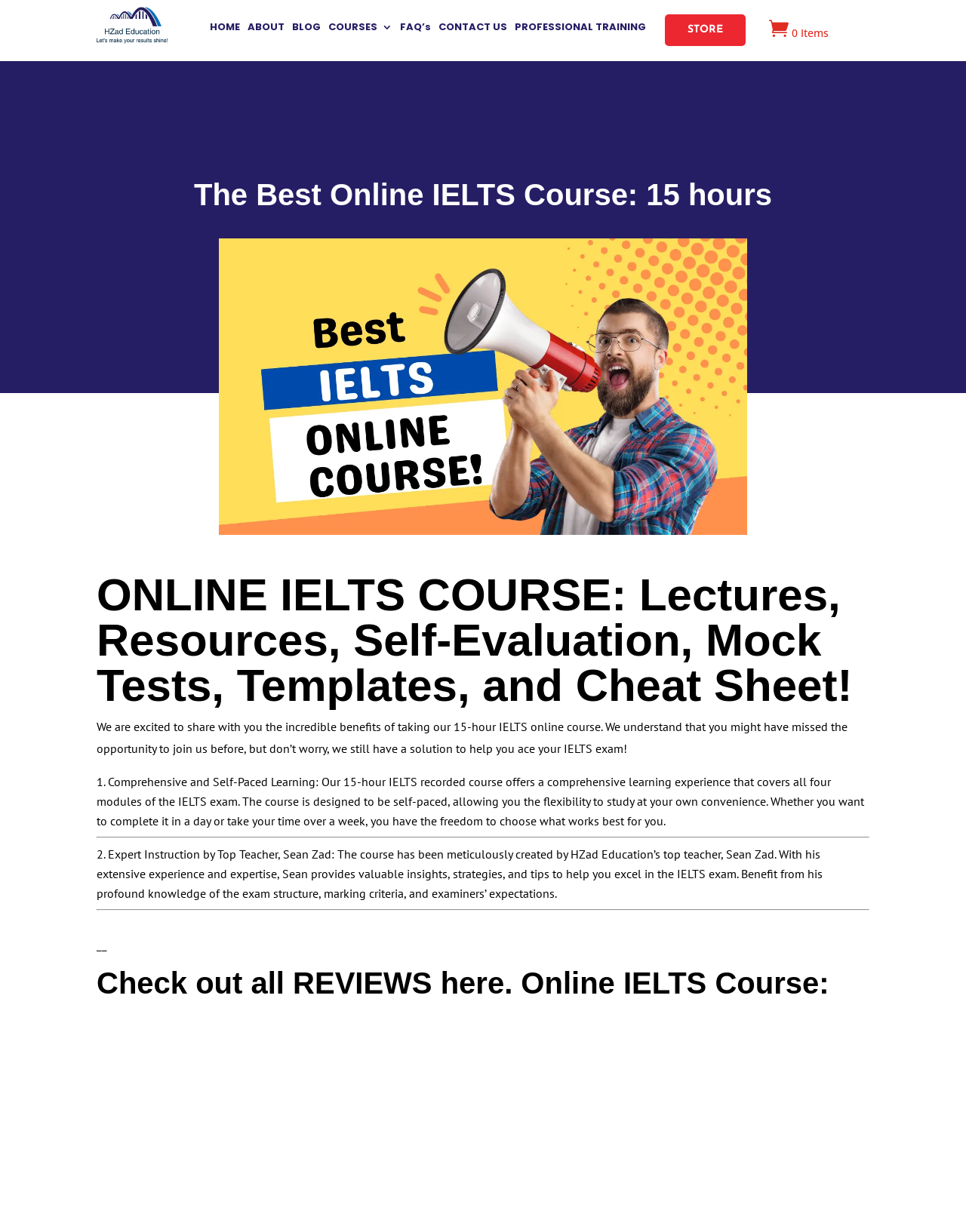Kindly determine the bounding box coordinates for the clickable area to achieve the given instruction: "View full disclaimer".

None